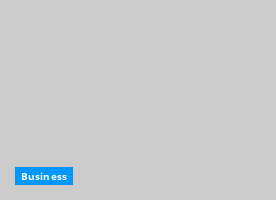Please provide a one-word or phrase answer to the question: 
What makes the button easy to identify?

Clear typography and contrasting colors